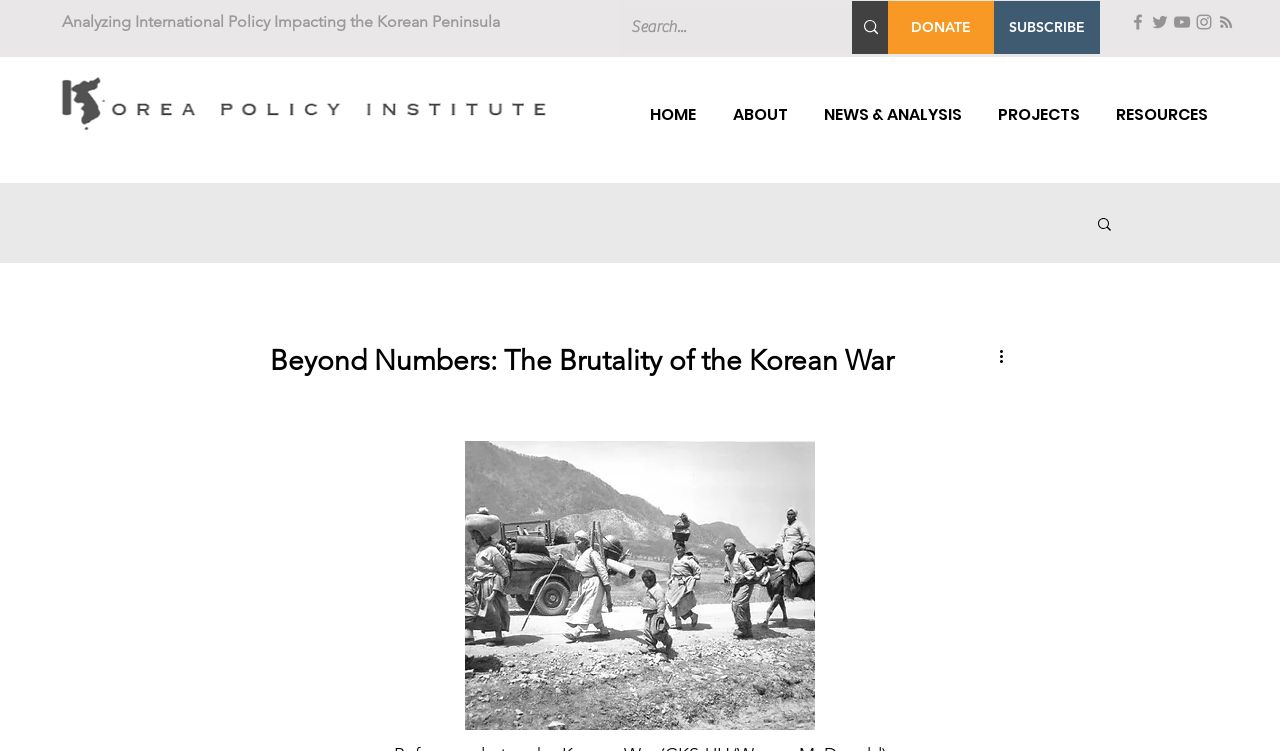Offer a detailed account of what is visible on the webpage.

The webpage appears to be an article or blog post titled "Beyond Numbers: The Brutality of the Korean War" by Ji-Yeon Yuh, dated September 24, 2015. 

At the top of the page, there is a heading that reads "Analyzing International Policy Impacting the Korean Peninsula". Below this heading, there are two buttons, "SUBSCRIBE" and a search bar with a "Search..." button and a magnifying glass icon. To the right of the search bar, there is another "SUBSCRIBE" button and a "DONATE" button.

On the top-right corner of the page, there is a social bar with links to Facebook, Twitter, YouTube, Instagram, and RSS, each accompanied by its respective icon.

Below the social bar, there is a navigation menu with links to "HOME", "ABOUT", "NEWS & ANALYSIS", "PROJECTS", and "RESOURCES". 

The main content of the page is headed by a title "Beyond Numbers: The Brutality of the Korean War", which is also accompanied by a button labeled "refugees pubdomain" with an image. 

On the top-left corner of the page, there is a link to "Korea Policy Institute" with its logo.